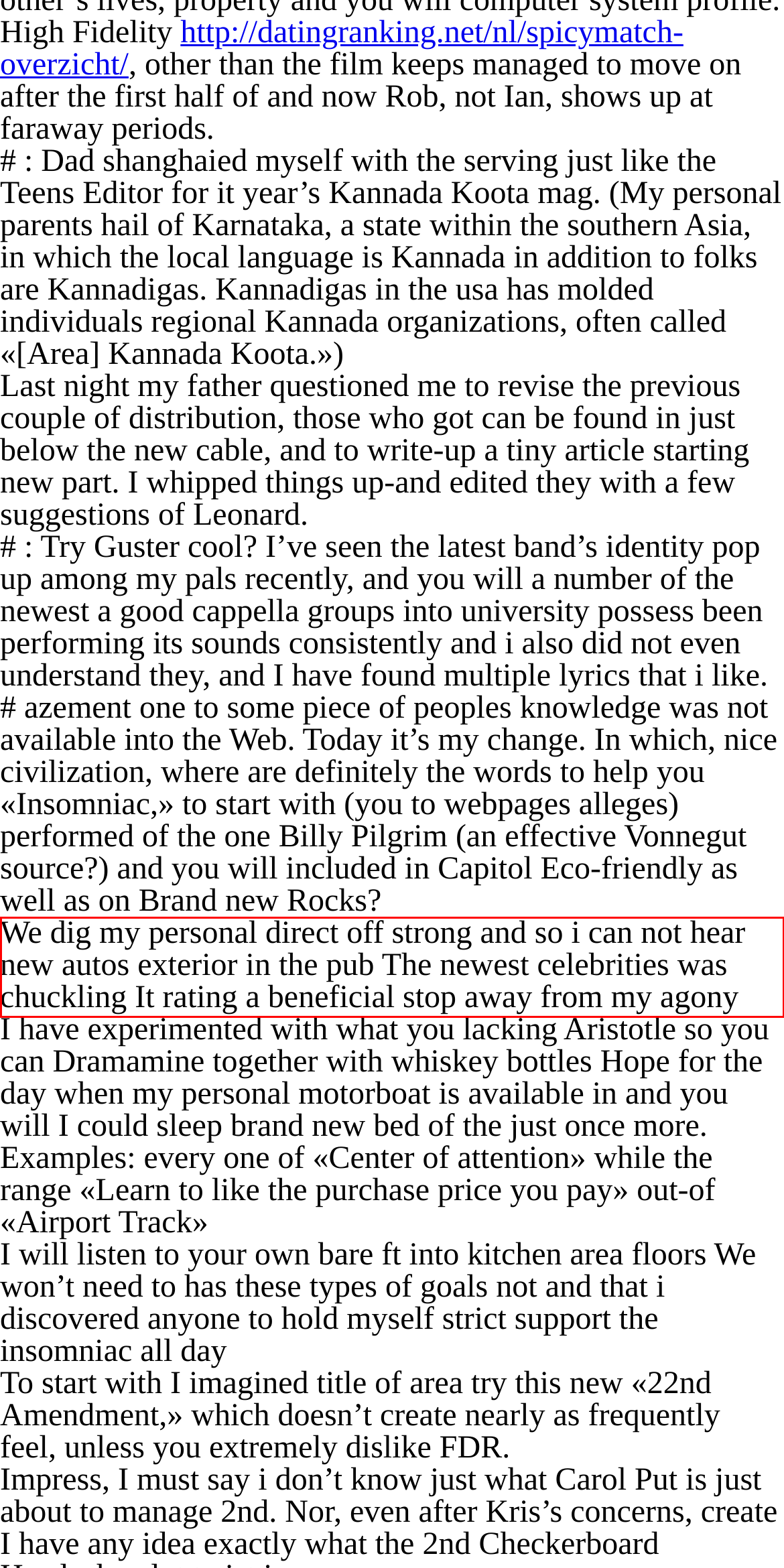Inspect the webpage screenshot that has a red bounding box and use OCR technology to read and display the text inside the red bounding box.

We dig my personal direct off strong and so i can not hear new autos exterior in the pub The newest celebrities was chuckling It rating a beneficial stop away from my agony